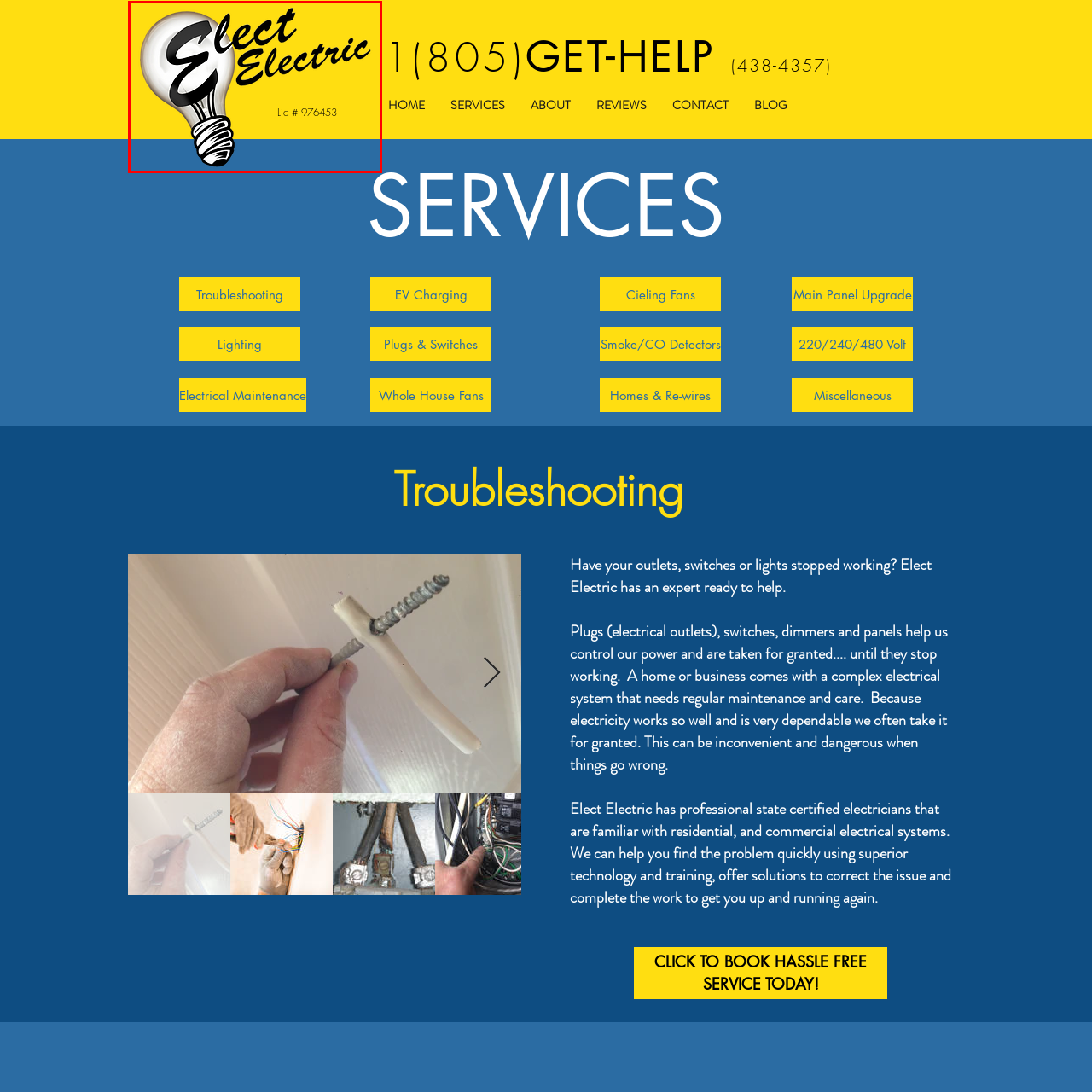Review the part of the image encased in the red box and give an elaborate answer to the question posed: What is the purpose of the license number 'Lic # 976453'?

The license number 'Lic # 976453' is displayed below the logo, indicating that the company, Elect Electric, has the necessary compliance and authority to provide electrical services, which is essential for establishing trust with customers.